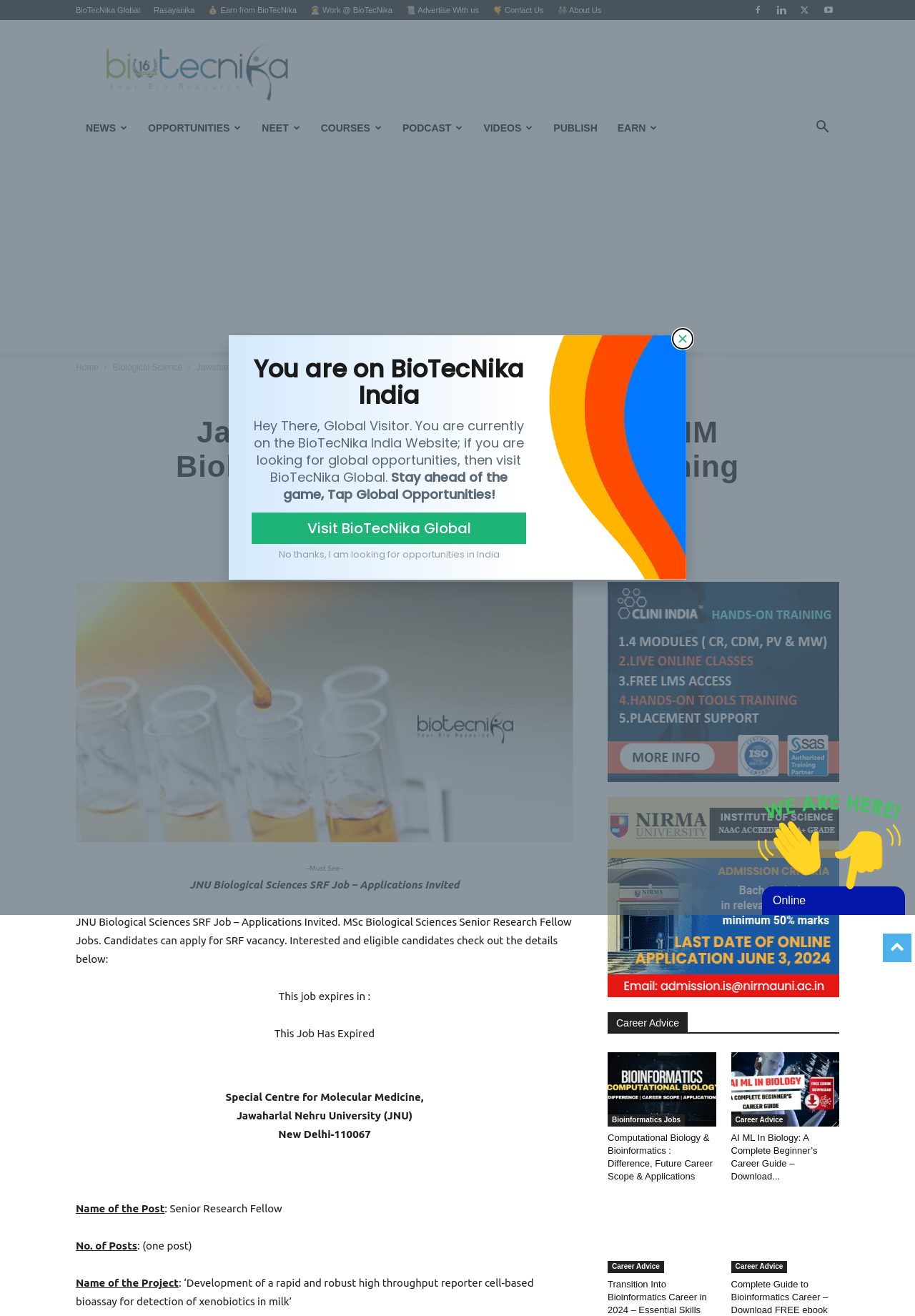Please analyze the image and provide a thorough answer to the question:
What is the name of the university mentioned in the job posting?

The job posting mentions 'Jawaharlal Nehru University SCMM Biological Sciences SRF Job Opening' which indicates that the university is Jawaharlal Nehru University.